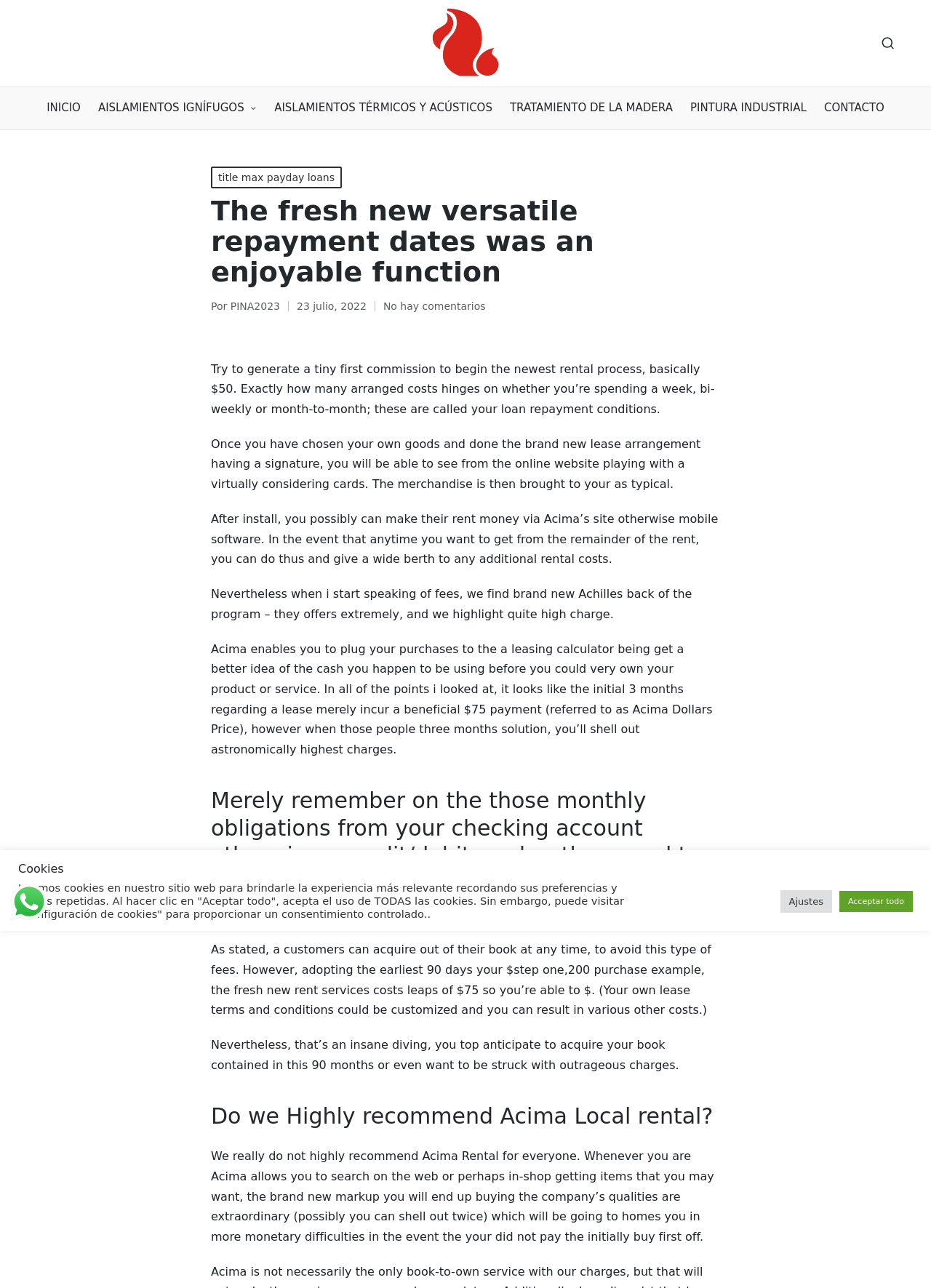Please answer the following question using a single word or phrase: 
What is the purpose of the 'Buscar' button?

To search